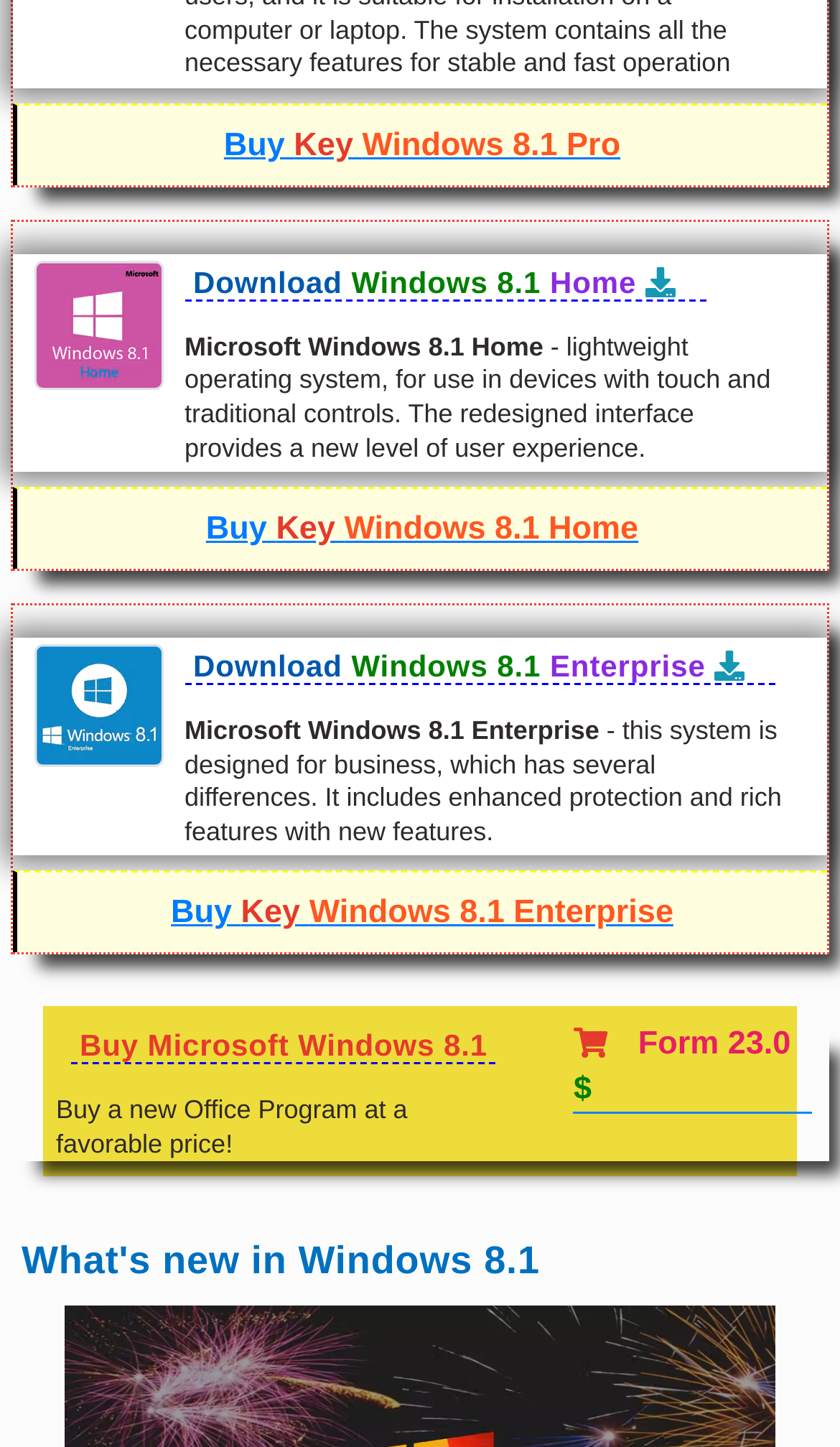Based on the element description: "Buy Key Windows 8.1 Enterprise", identify the UI element and provide its bounding box coordinates. Use four float numbers between 0 and 1, [left, top, right, bottom].

[0.044, 0.604, 0.962, 0.659]